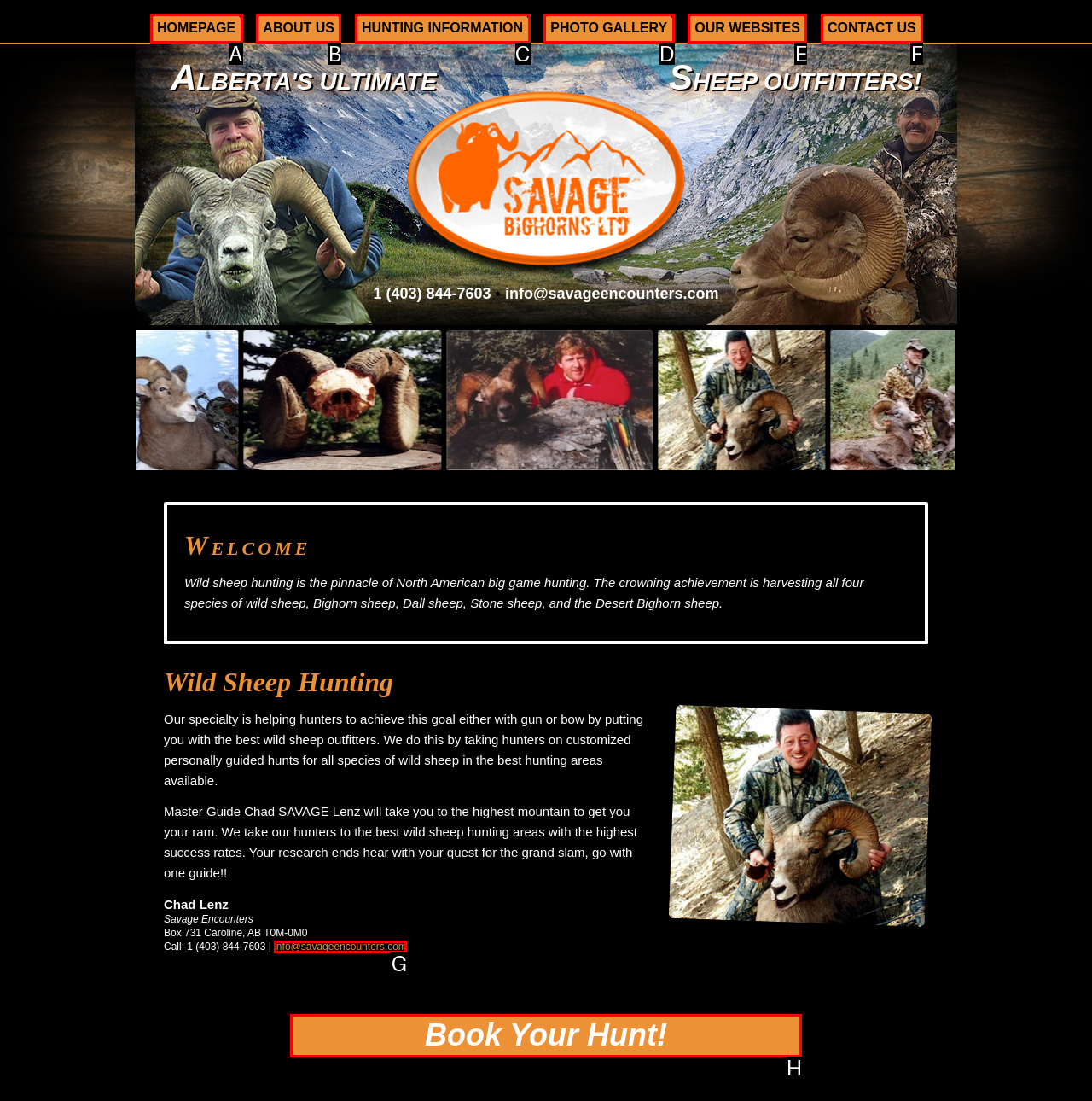Indicate which red-bounded element should be clicked to perform the task: Book your hunt Answer with the letter of the correct option.

H